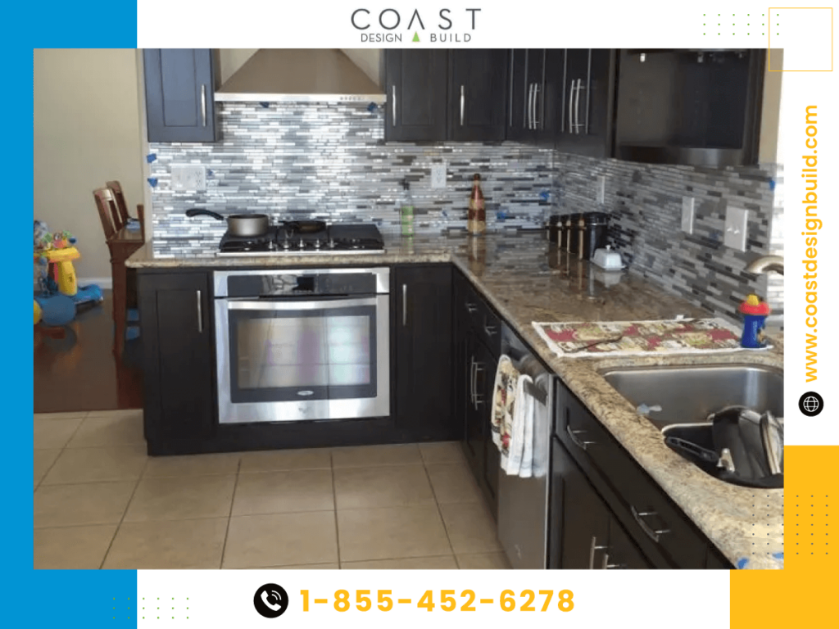What is the color of the cabinetry?
Refer to the image and give a detailed answer to the question.

The caption describes the cabinetry as featuring dark wood with modern hardware, contributing to the kitchen's upscale look.